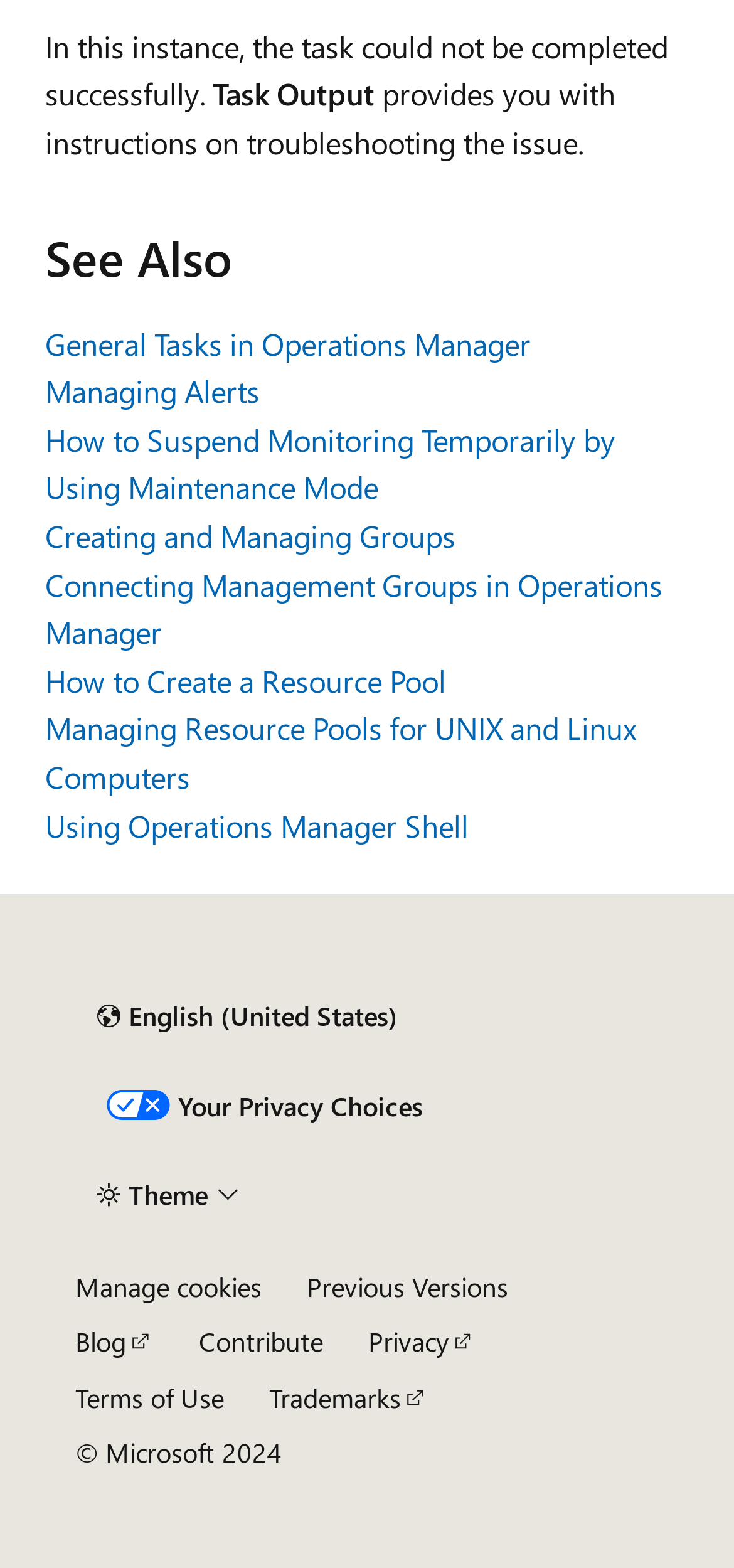Locate the UI element described by General Tasks in Operations Manager in the provided webpage screenshot. Return the bounding box coordinates in the format (top-left x, top-left y, bottom-right x, bottom-right y), ensuring all values are between 0 and 1.

[0.062, 0.206, 0.723, 0.231]